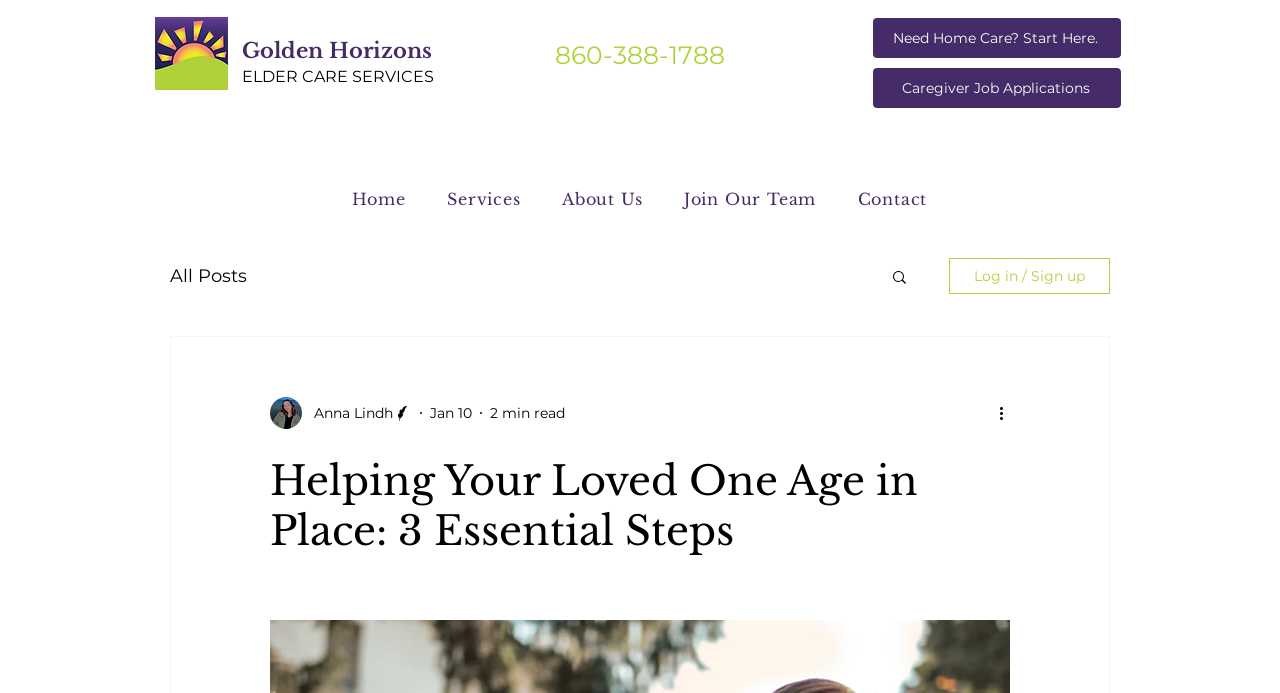Generate the title text from the webpage.

Helping Your Loved One Age in Place: 3 Essential Steps